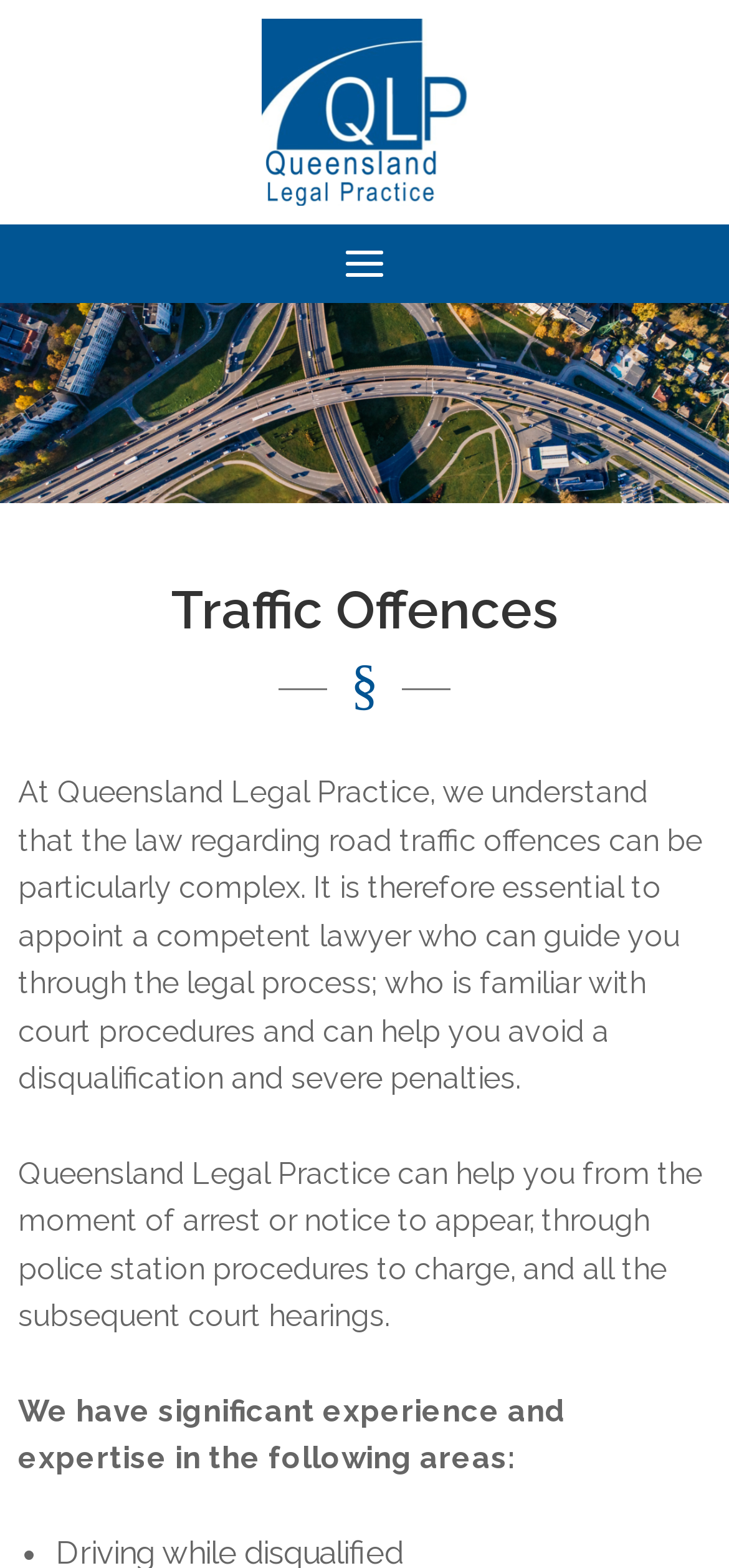Please give a one-word or short phrase response to the following question: 
What is the consequence of not appointing a competent lawyer?

Disqualification and severe penalties